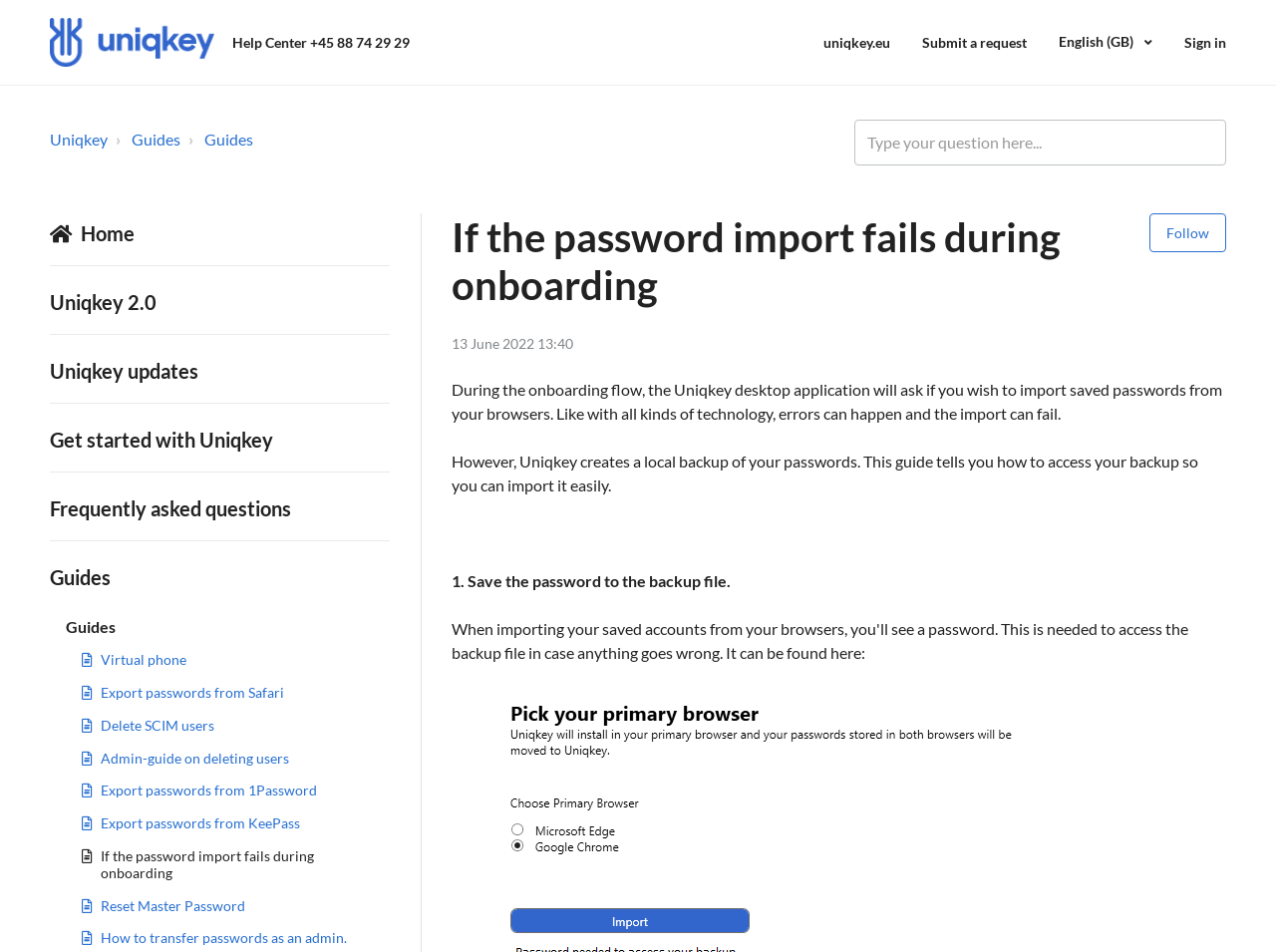Extract the main headline from the webpage and generate its text.

If the password import fails during onboarding